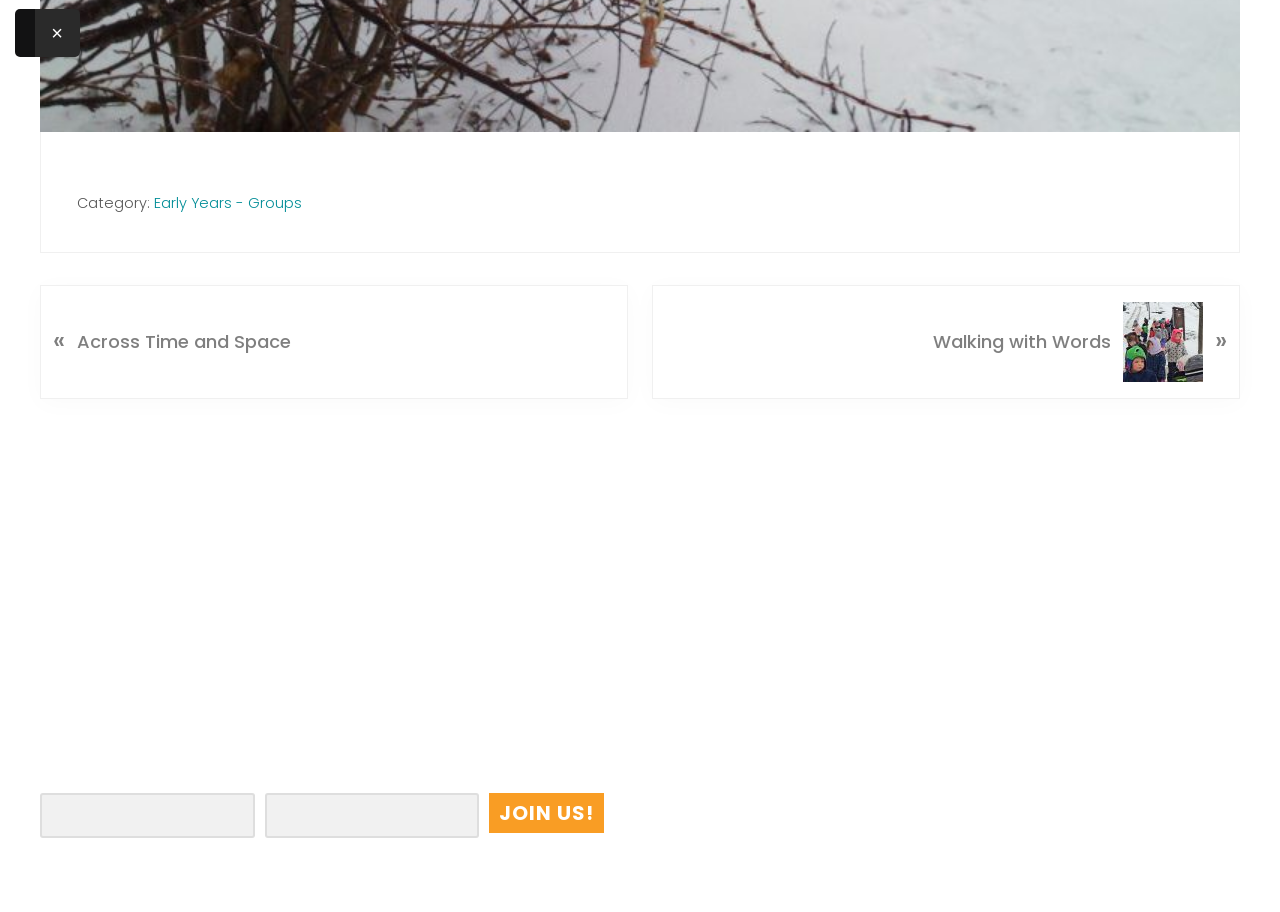Please provide the bounding box coordinates in the format (top-left x, top-left y, bottom-right x, bottom-right y). Remember, all values are floating point numbers between 0 and 1. What is the bounding box coordinate of the region described as: Join Us!

[0.382, 0.869, 0.472, 0.913]